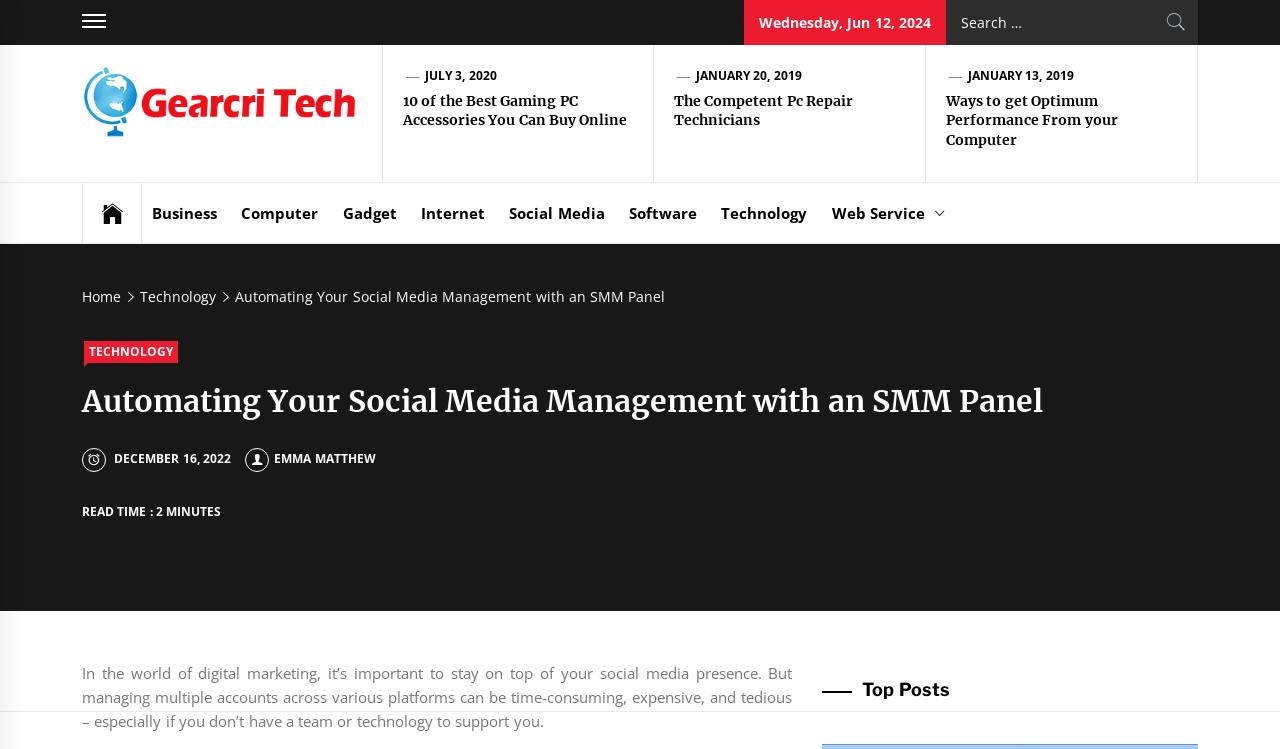What categories are listed in the webpage?
Examine the screenshot and reply with a single word or phrase.

Business, Computer, Gadget, Internet, Social Media, Software, Technology, Web Service